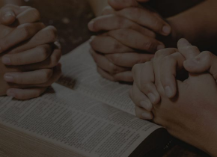Use the details in the image to answer the question thoroughly: 
What is the significance of the open Bible?

The open Bible signifies the foundation of their beliefs and wisdom, as mentioned in the caption. It represents the source of their faith and the guidance they seek through prayer. The open Bible also symbolizes their shared devotion and unity in faith, as they gather together to seek inspiration and strength.